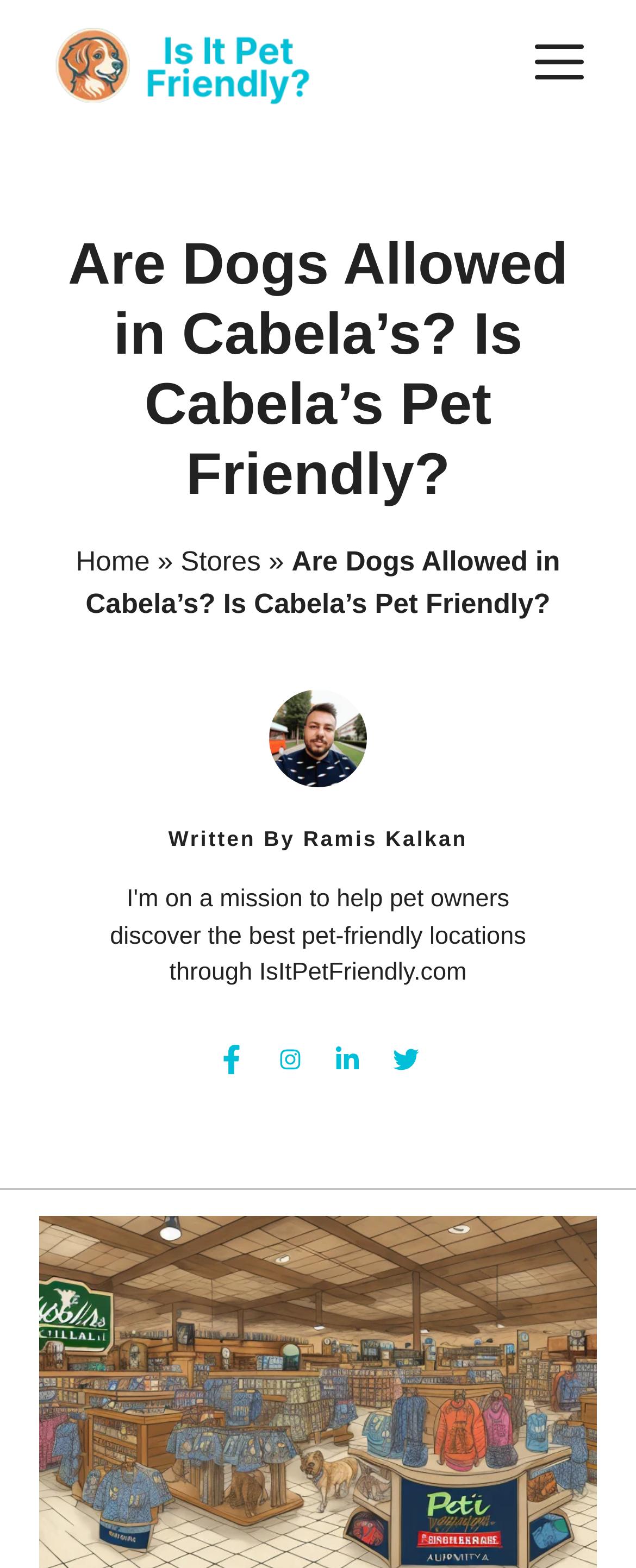Please provide a short answer using a single word or phrase for the question:
What is the purpose of the image on the webpage?

To show the author's photo